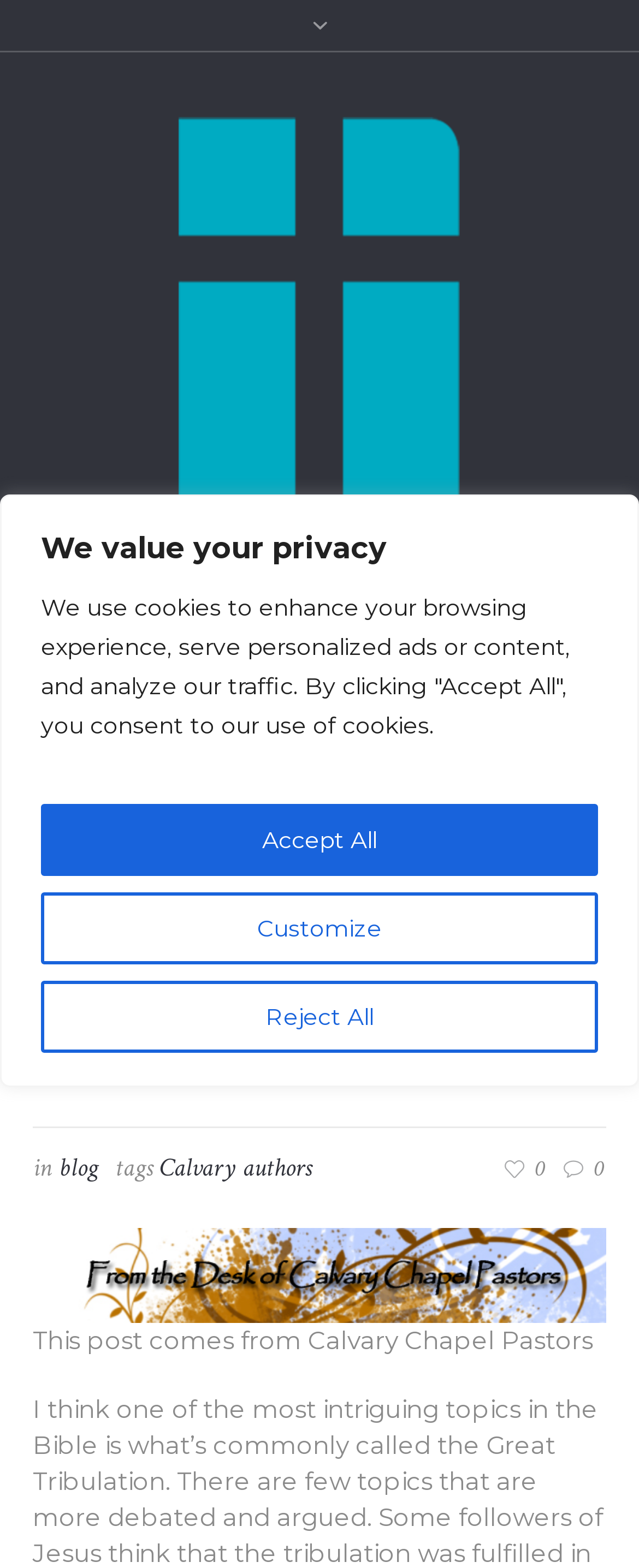What is the category of the blog post?
From the screenshot, supply a one-word or short-phrase answer.

blog